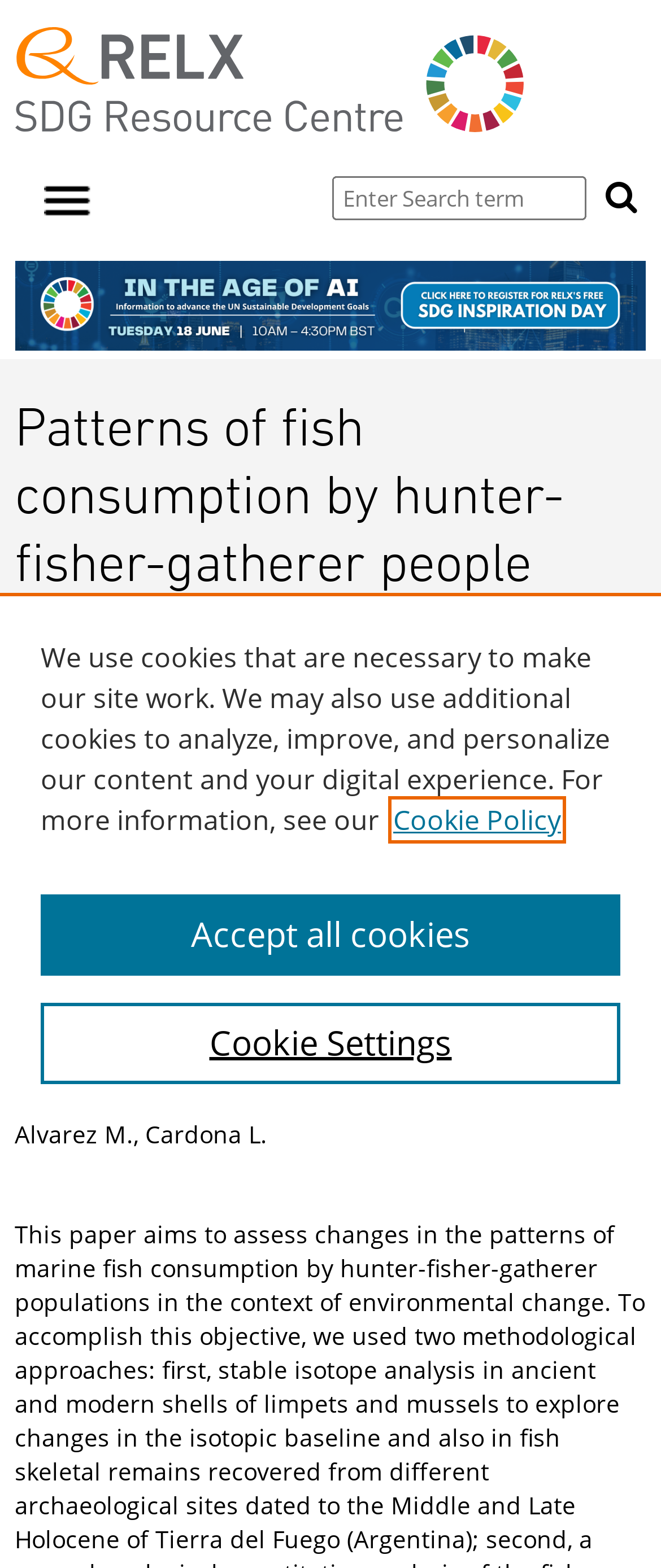Identify the bounding box coordinates for the UI element described as: "Accept all cookies".

[0.062, 0.57, 0.938, 0.622]